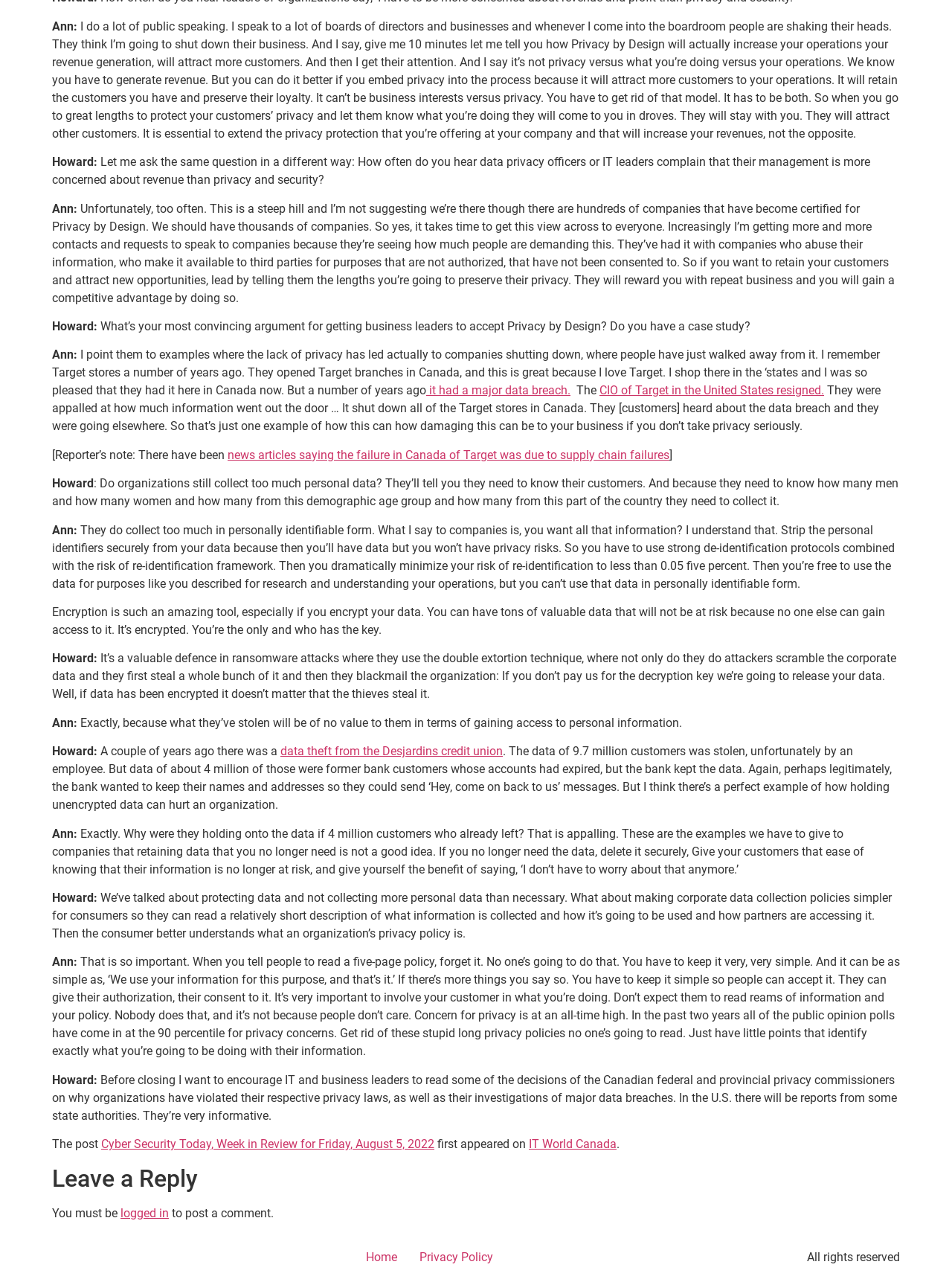What is the consequence of not taking privacy seriously?
Answer the question with a single word or phrase derived from the image.

Business damage